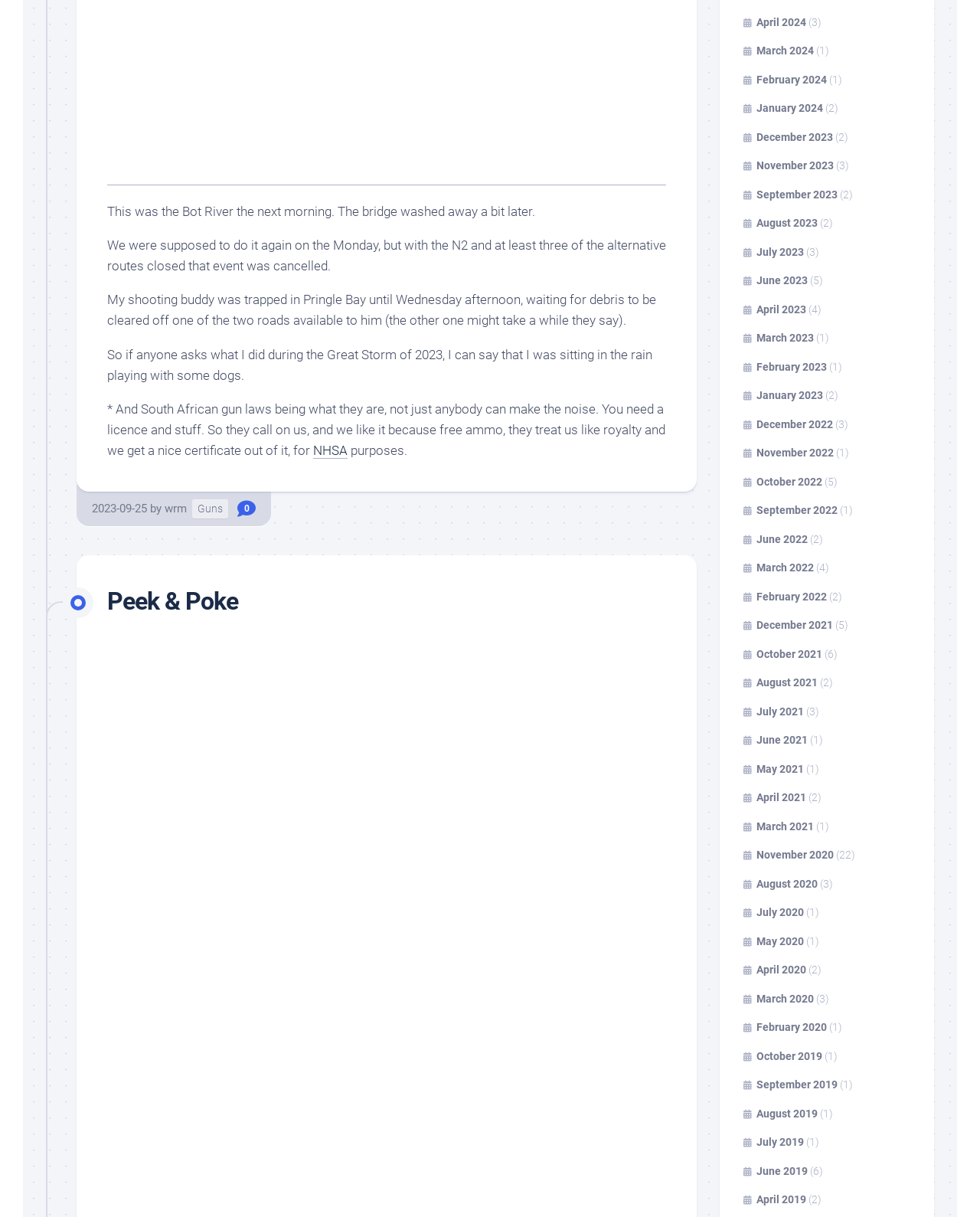Reply to the question below using a single word or brief phrase:
What event was cancelled due to the N2 and alternative routes being closed?

shooting event